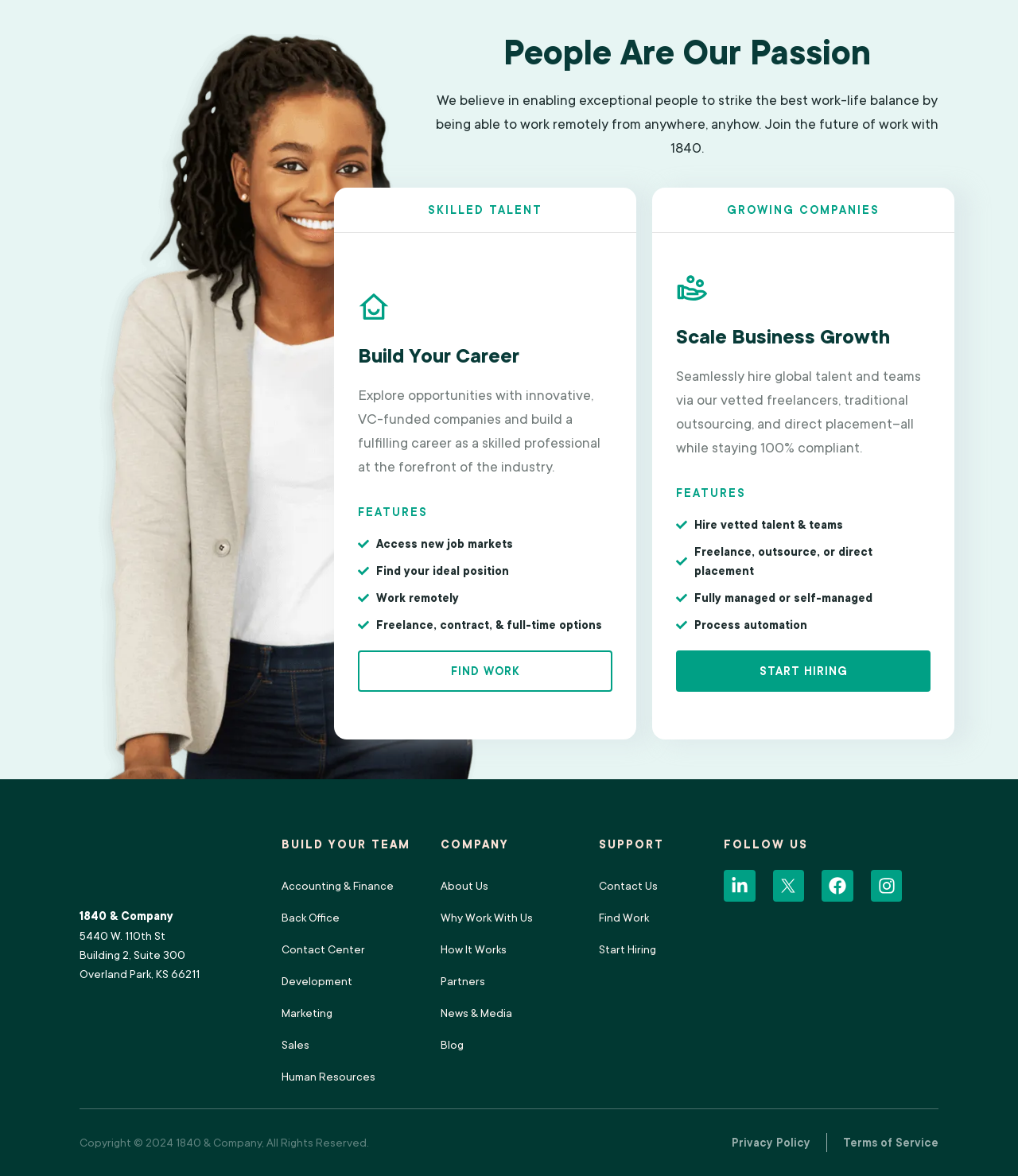What is the company's mission?
Respond to the question with a single word or phrase according to the image.

Enable exceptional people to strike the best work-life balance